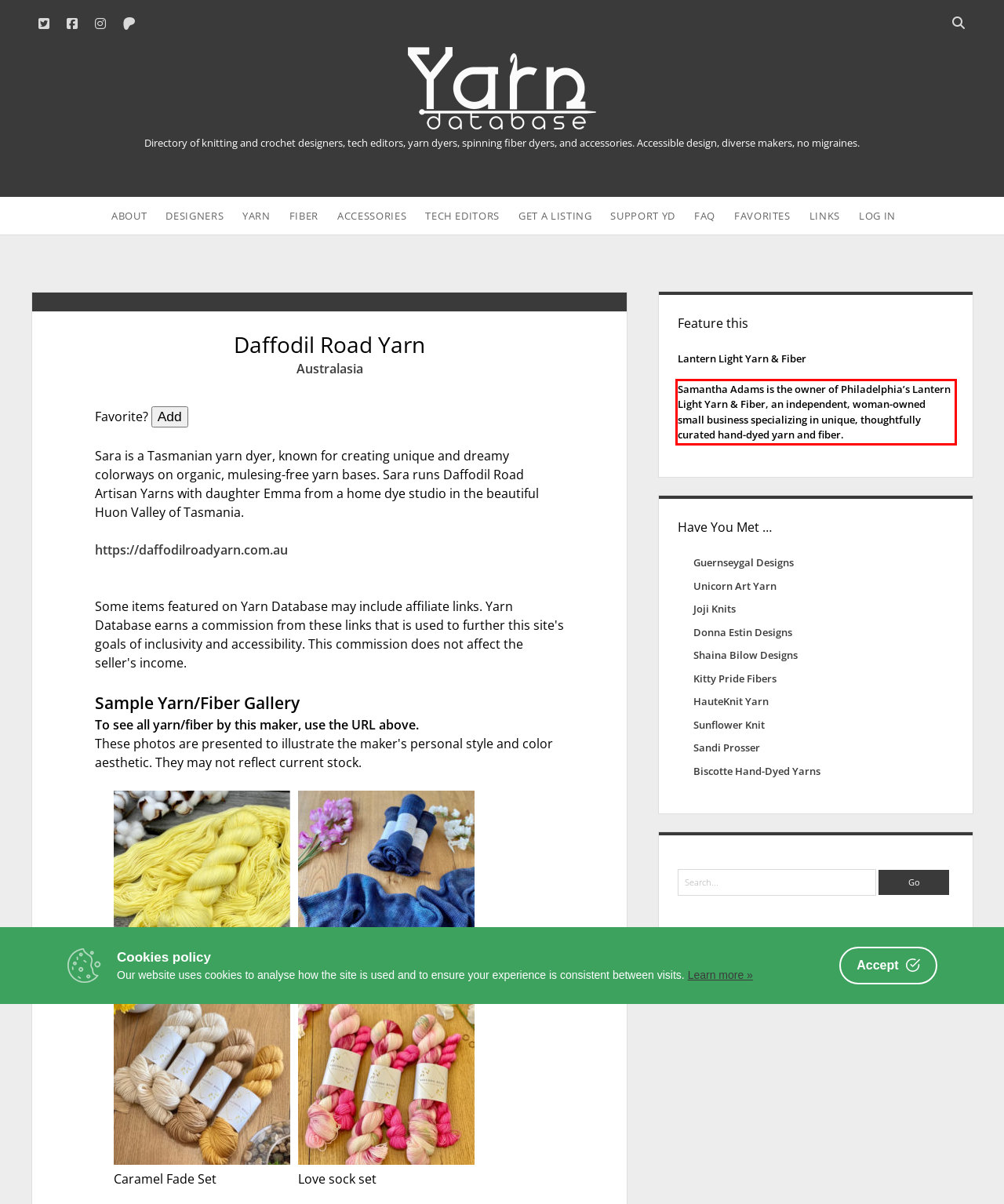Given a screenshot of a webpage containing a red rectangle bounding box, extract and provide the text content found within the red bounding box.

Samantha Adams is the owner of Philadelphia’s Lantern Light Yarn & Fiber, an independent, woman-owned small business specializing in unique, thoughtfully curated hand-dyed yarn and fiber.